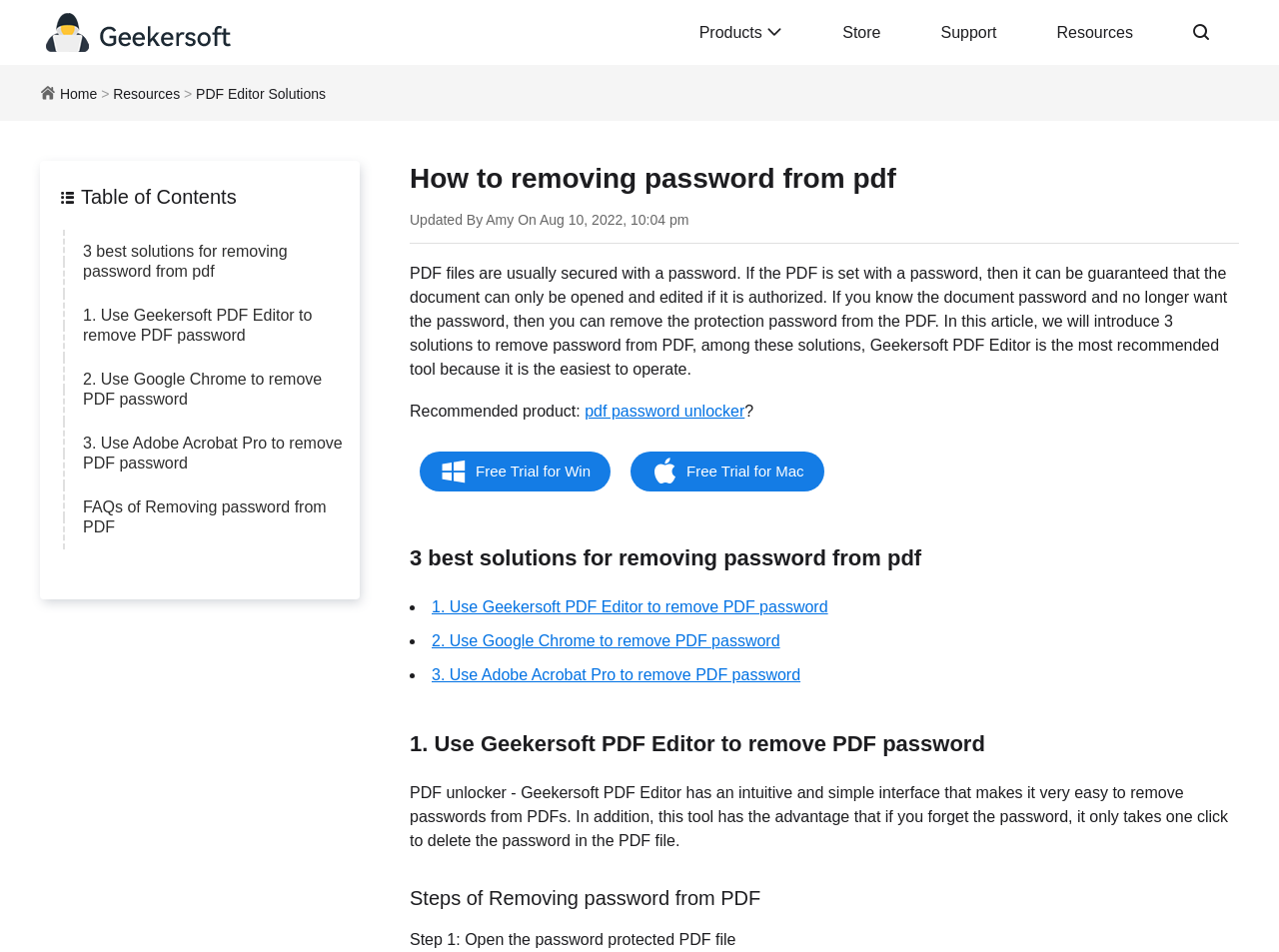What is the main topic of this webpage?
Provide a detailed and extensive answer to the question.

Based on the webpage content, it is clear that the main topic is about removing password from PDF files. The heading 'How to removing password from pdf' and the introduction text 'In this article, we will introduce 3 solutions to remove password from PDF...' both indicate that the webpage is focused on this topic.